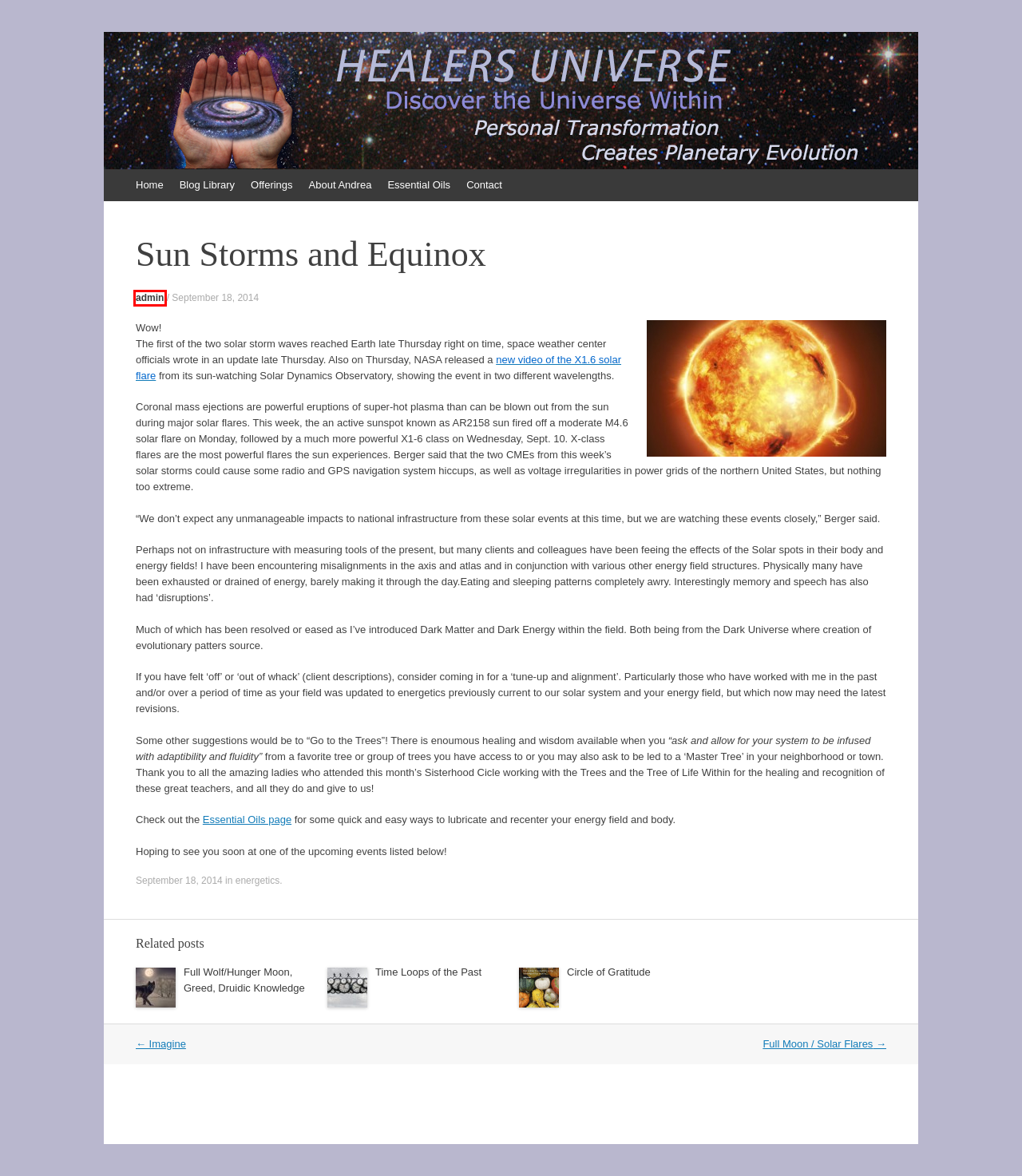Observe the screenshot of a webpage with a red bounding box around an element. Identify the webpage description that best fits the new page after the element inside the bounding box is clicked. The candidates are:
A. Offerings - HealersUniverse
B. Contact - HealersUniverse
C. Essential Oils - HealersUniverse
D. energetics - HealersUniverse
E. Full Wolf/Hunger Moon, Greed, Druidic Knowledge - HealersUniverse
F. Full Moon / Solar Flares‏ - HealersUniverse
G. Time Loops of the Past - HealersUniverse
H. admin - HealersUniverse

H